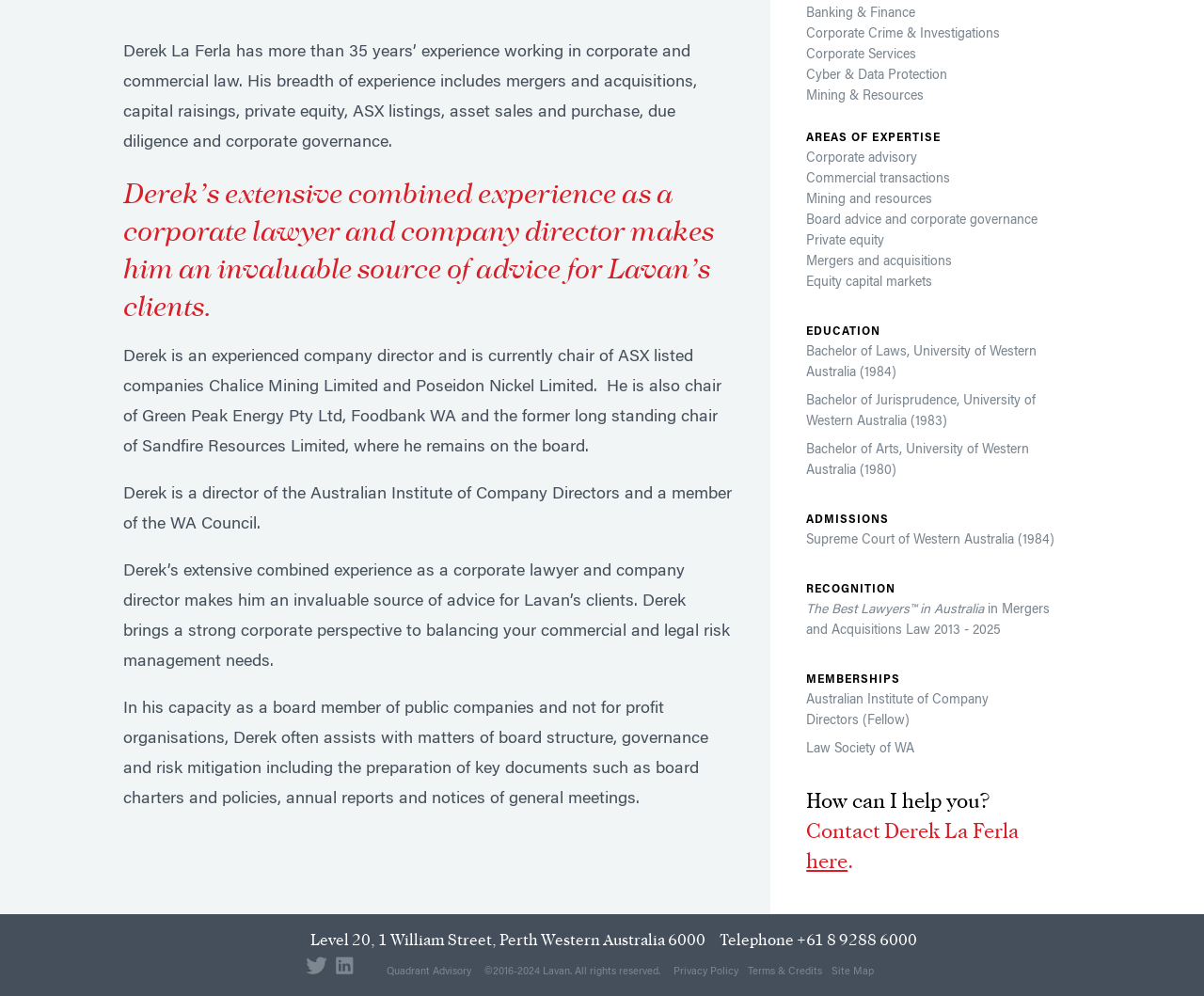What are the areas of expertise listed on the webpage?
Refer to the image and provide a one-word or short phrase answer.

Several areas